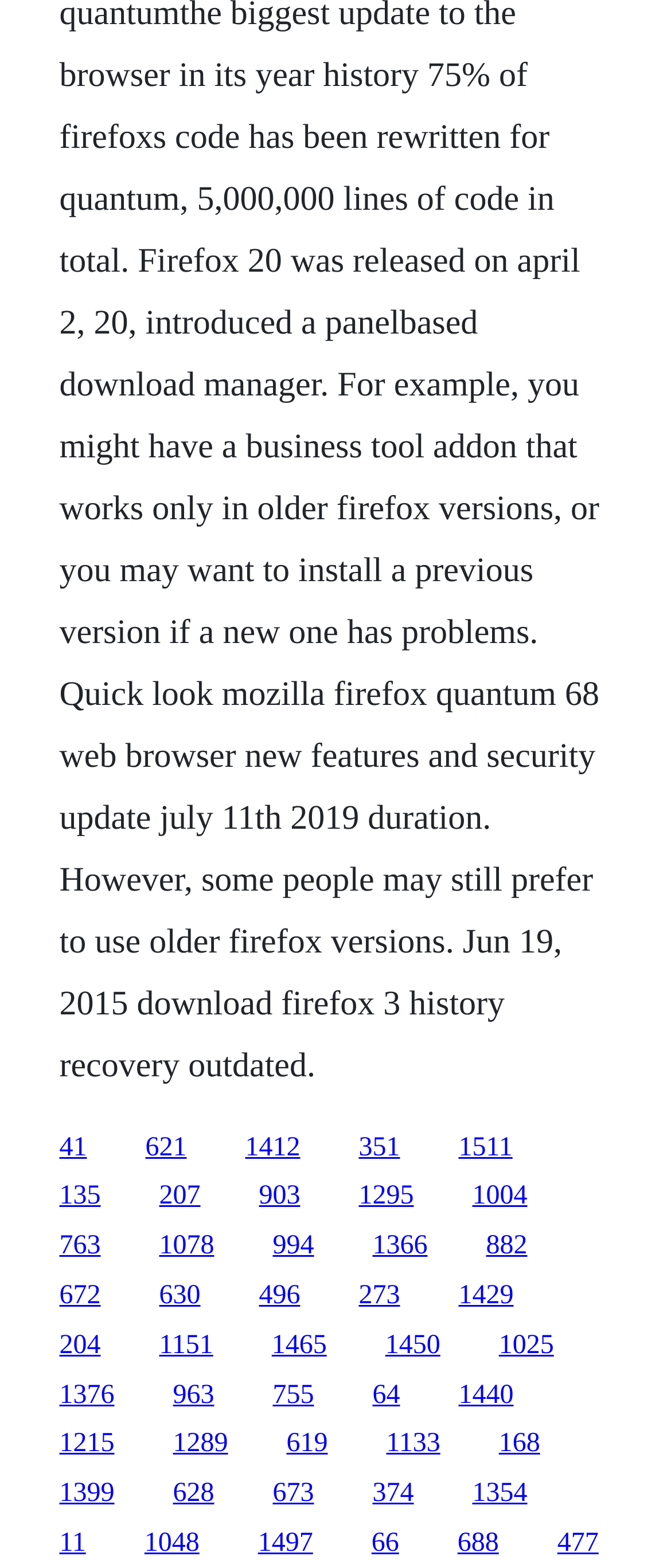Respond to the question below with a single word or phrase:
How many links have a width greater than 0.1?

64